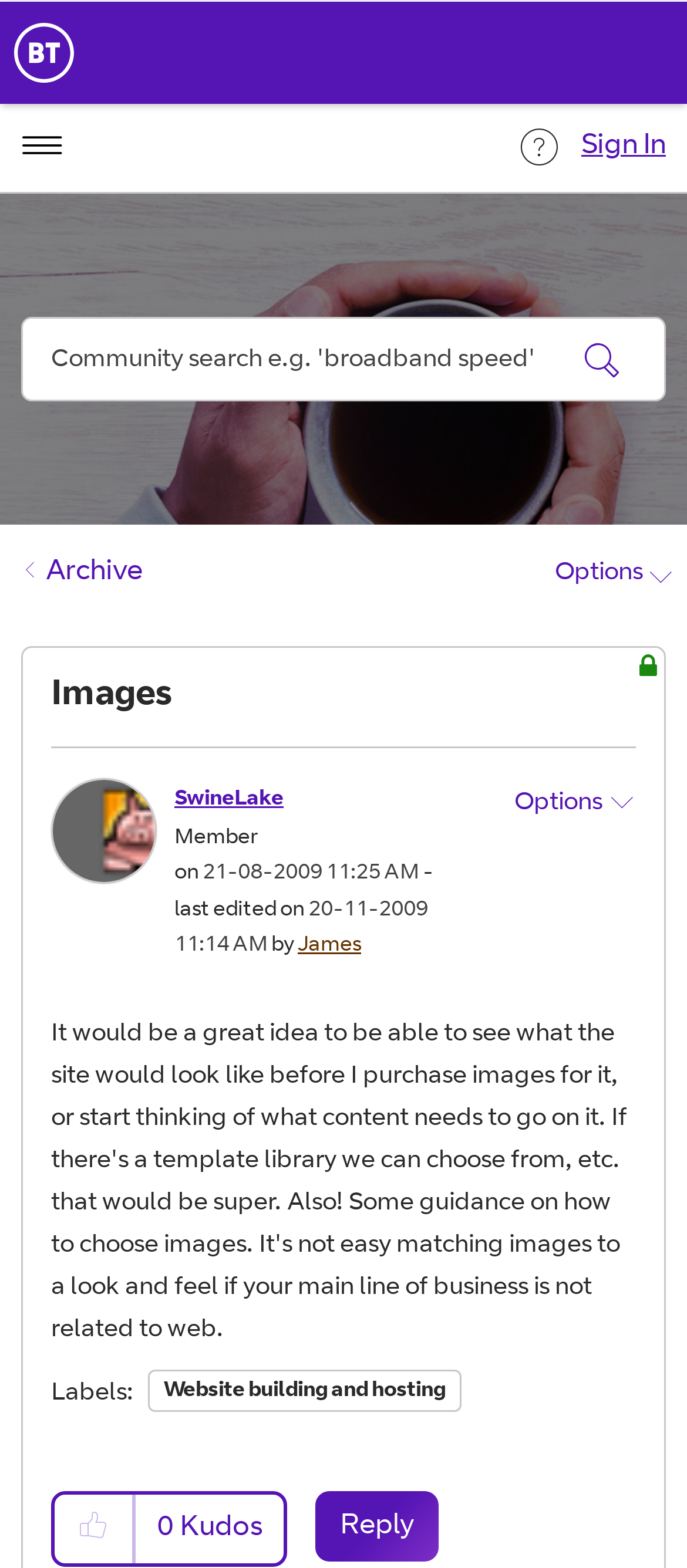Pinpoint the bounding box coordinates of the element you need to click to execute the following instruction: "Reply to Images post". The bounding box should be represented by four float numbers between 0 and 1, in the format [left, top, right, bottom].

[0.459, 0.951, 0.638, 0.996]